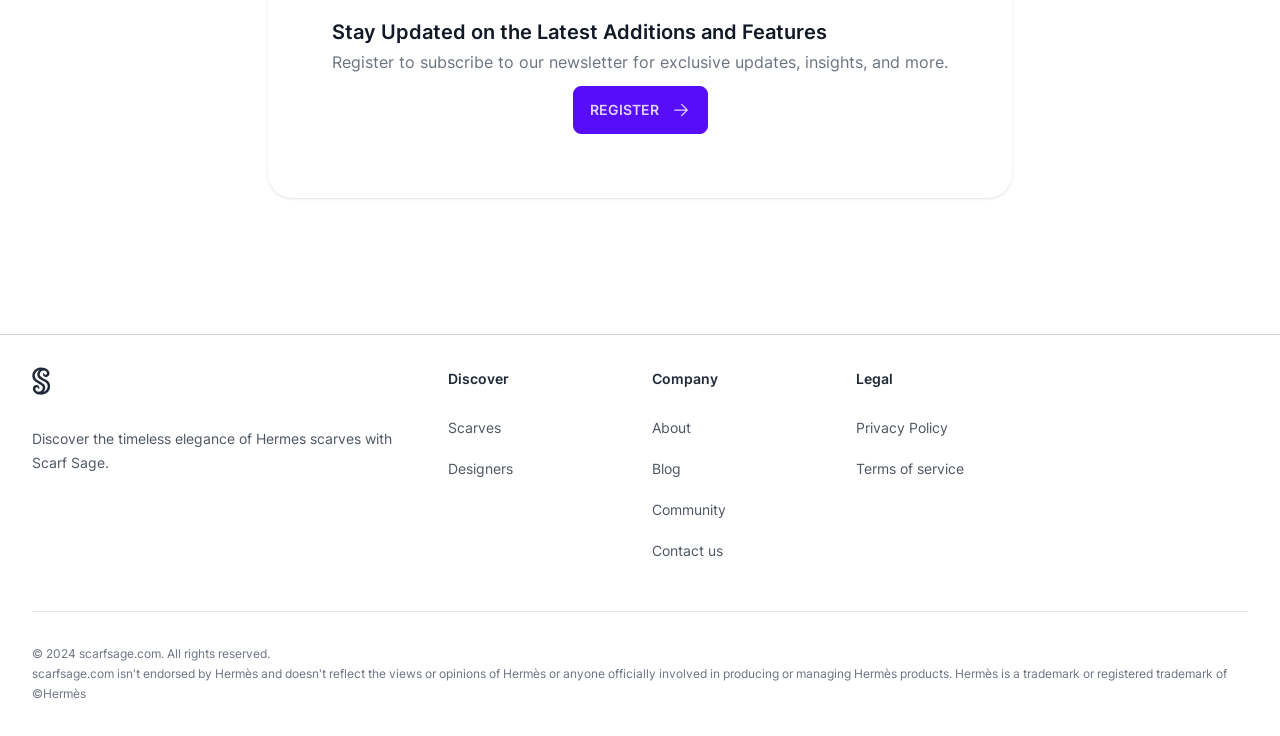Please identify the bounding box coordinates of the area that needs to be clicked to fulfill the following instruction: "Subscribe to the newsletter."

[0.447, 0.117, 0.553, 0.182]